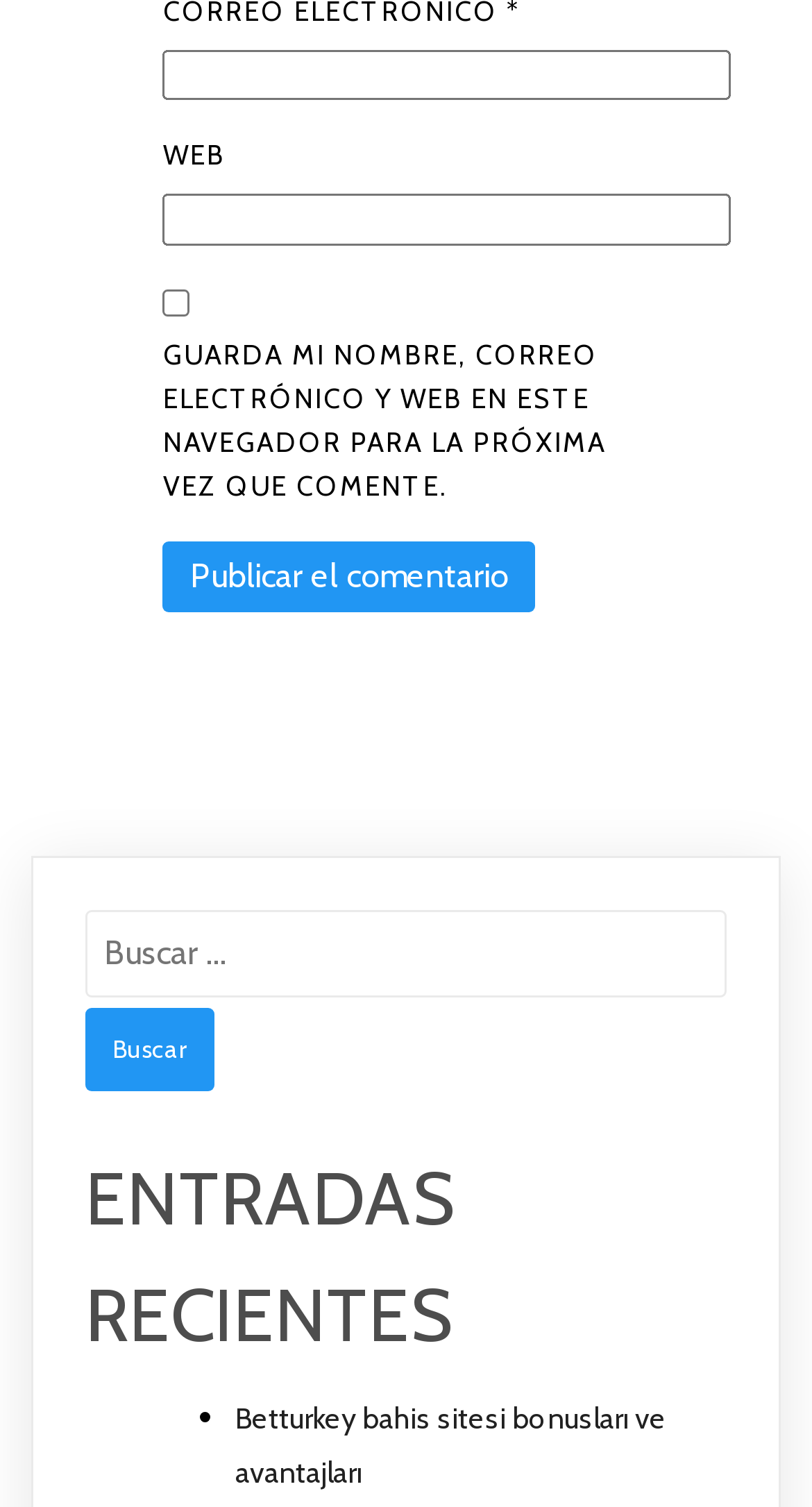Using the given description, provide the bounding box coordinates formatted as (top-left x, top-left y, bottom-right x, bottom-right y), with all values being floating point numbers between 0 and 1. Description: parent_node: Buscar: name="s" placeholder="Buscar …"

[0.105, 0.604, 0.895, 0.662]